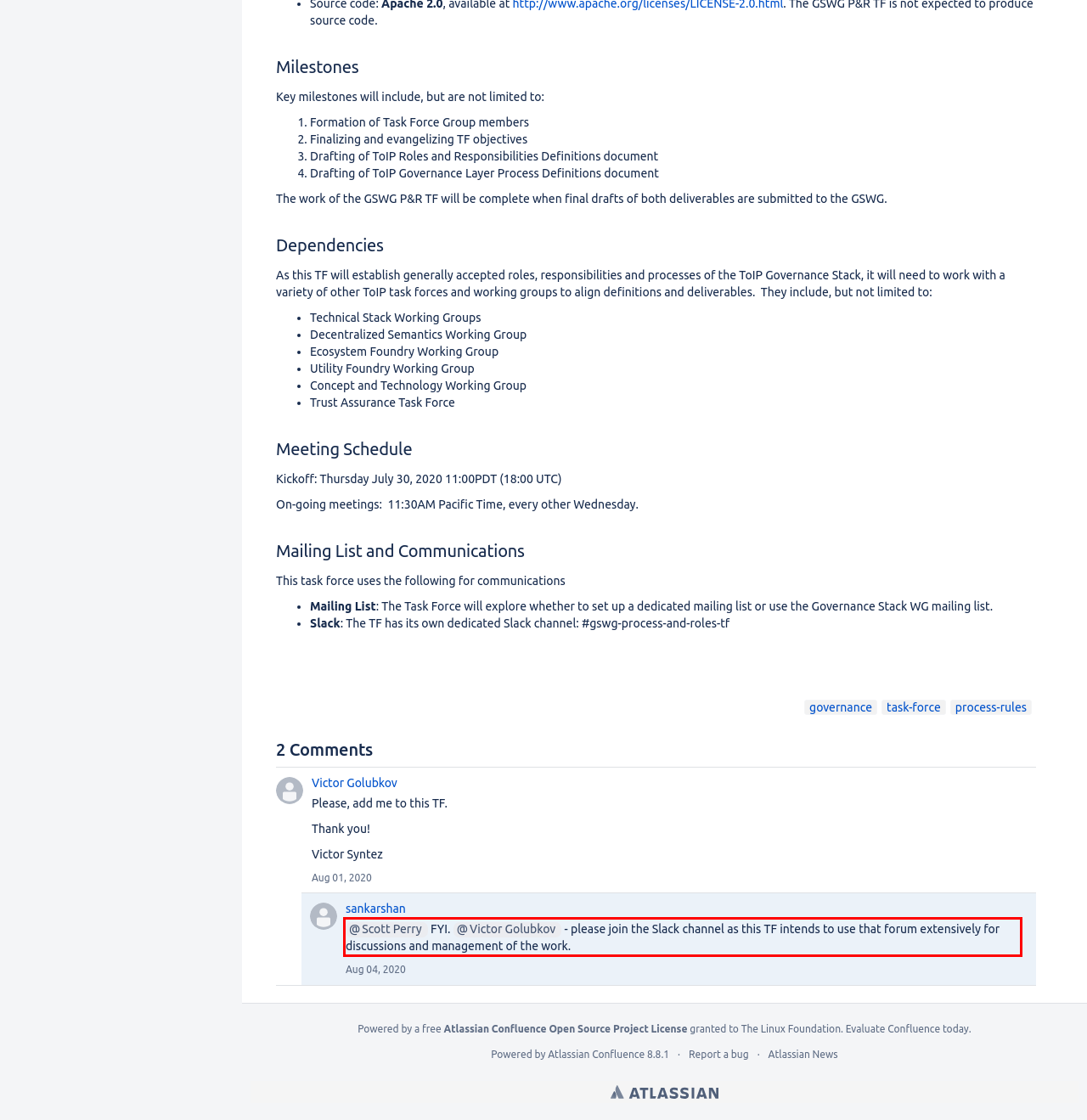Identify and extract the text within the red rectangle in the screenshot of the webpage.

Scott Perry FYI. Victor Golubkov - please join the Slack channel as this TF intends to use that forum extensively for discussions and management of the work.